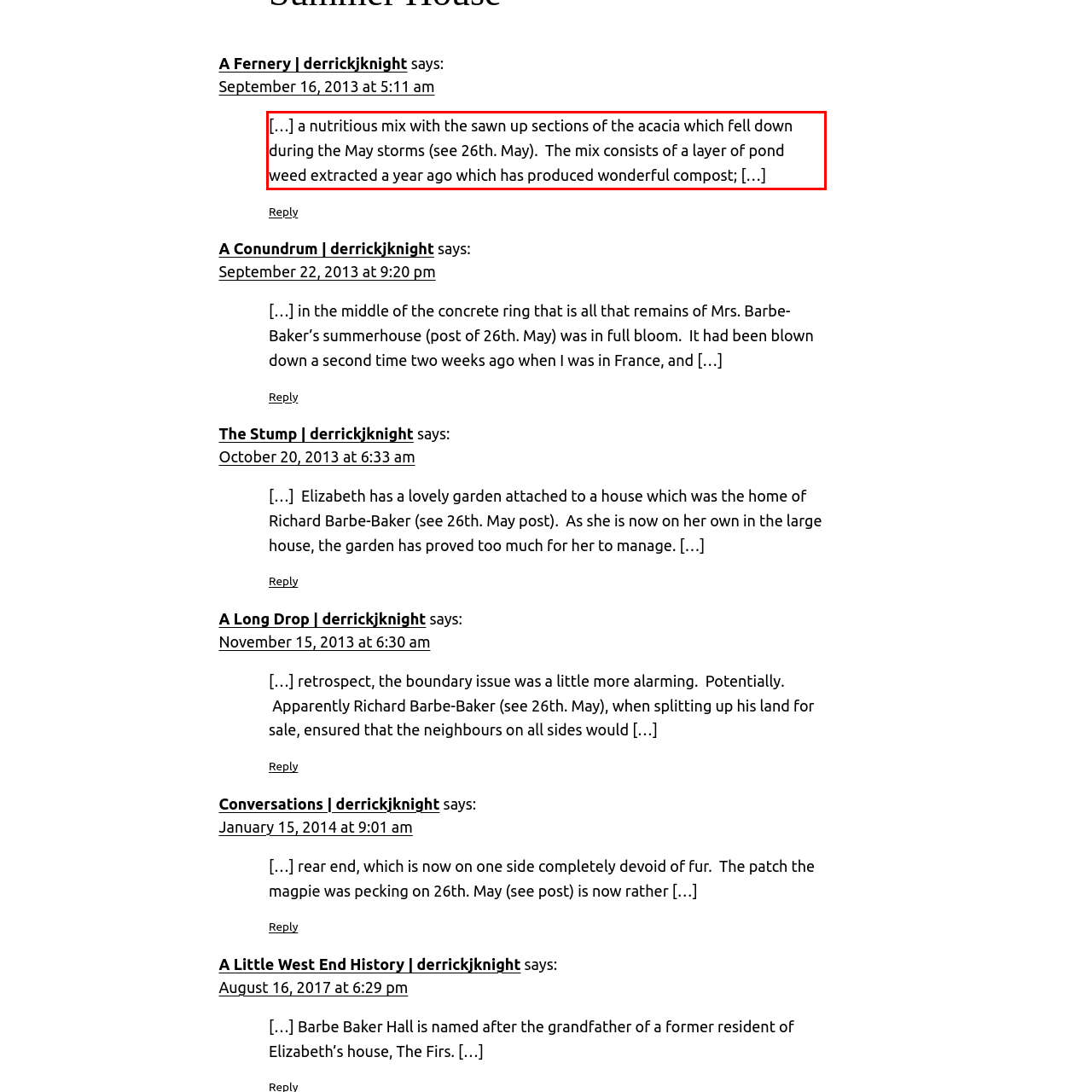You are provided with a webpage screenshot that includes a red rectangle bounding box. Extract the text content from within the bounding box using OCR.

[…] a nutritious mix with the sawn up sections of the acacia which fell down during the May storms (see 26th. May). The mix consists of a layer of pond weed extracted a year ago which has produced wonderful compost; […]